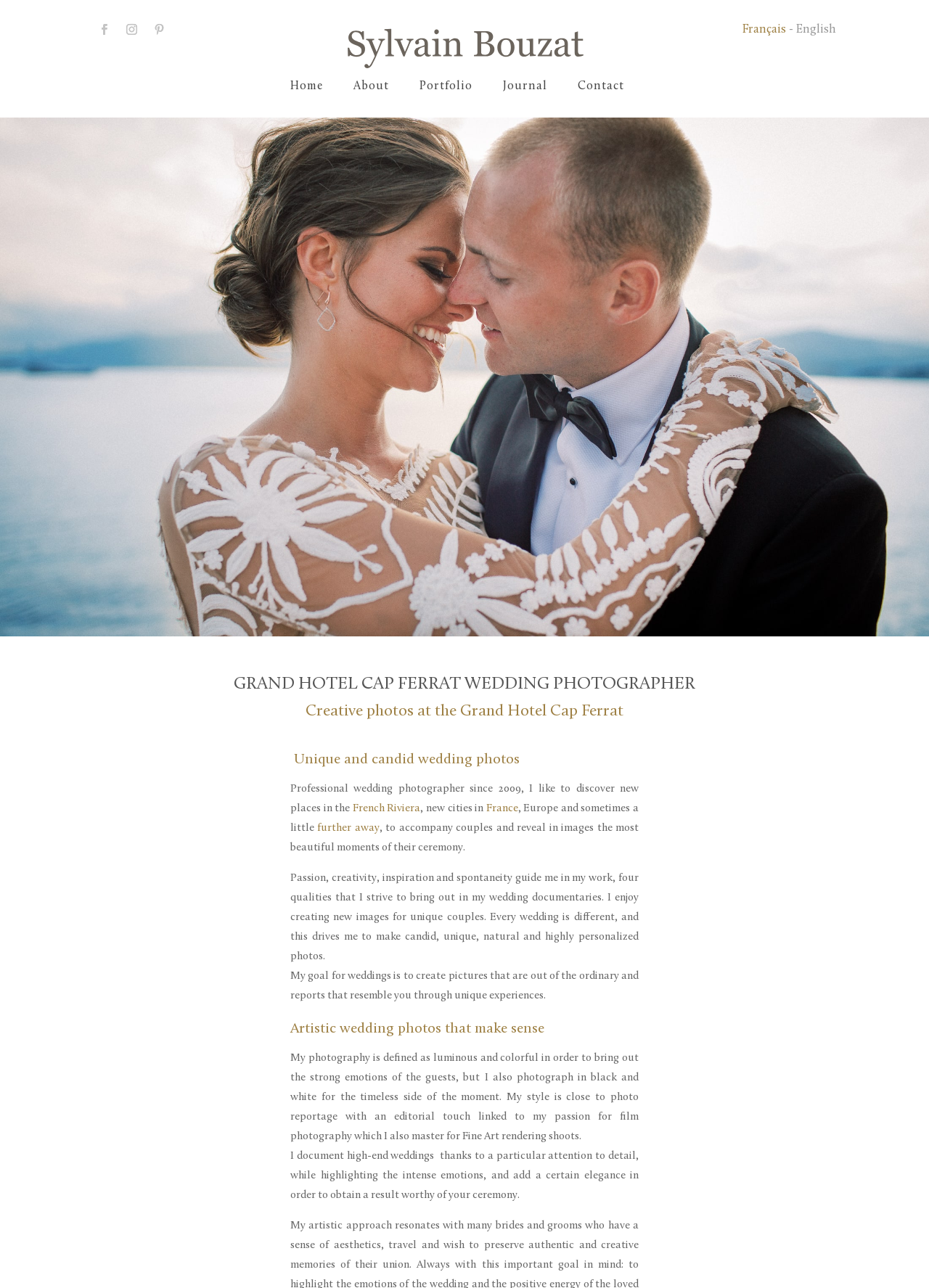Provide the bounding box coordinates for the area that should be clicked to complete the instruction: "Read about the photographer's approach to wedding documentaries".

[0.312, 0.678, 0.688, 0.747]